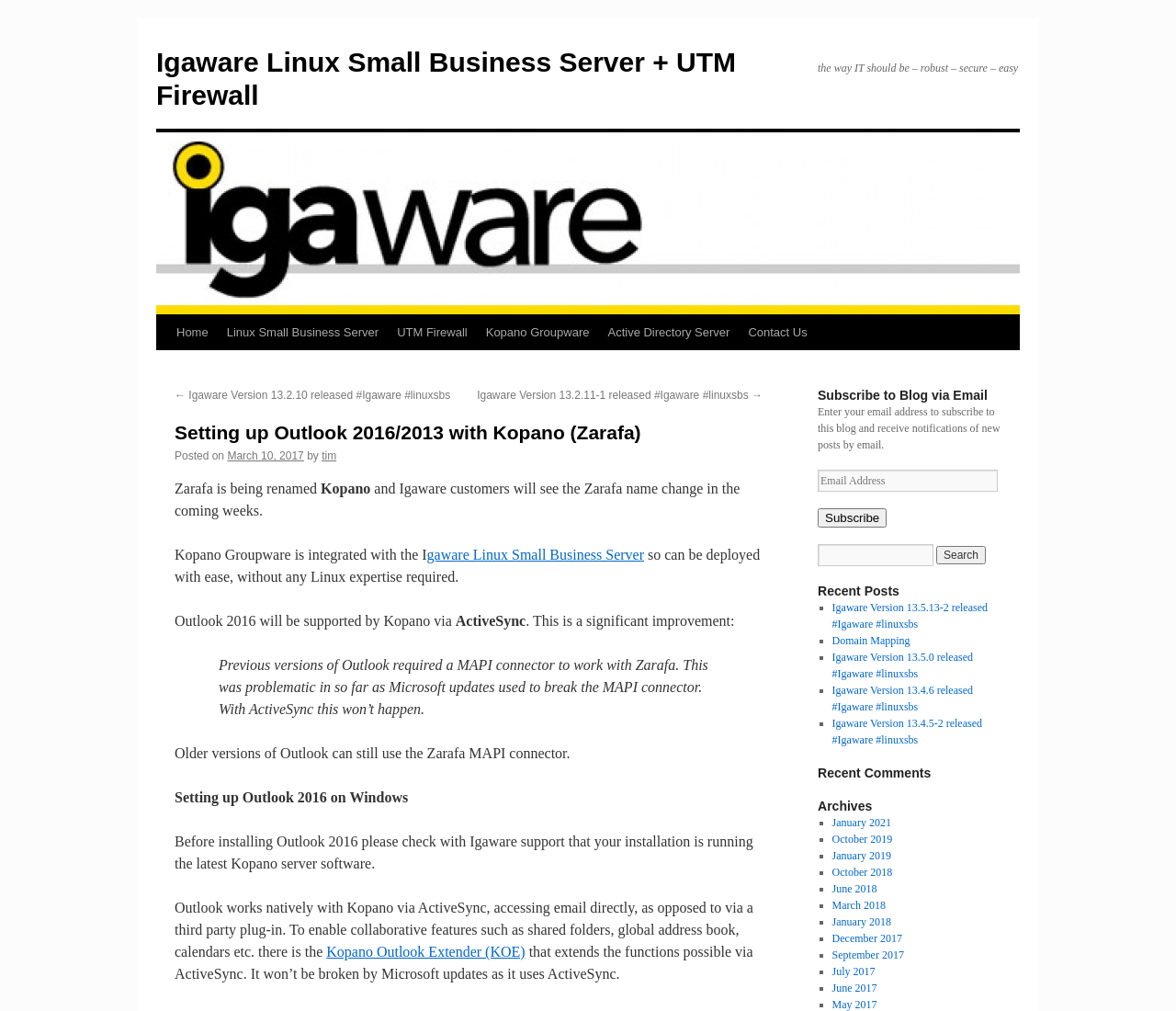Can you find and provide the title of the webpage?

Setting up Outlook 2016/2013 with Kopano (Zarafa)